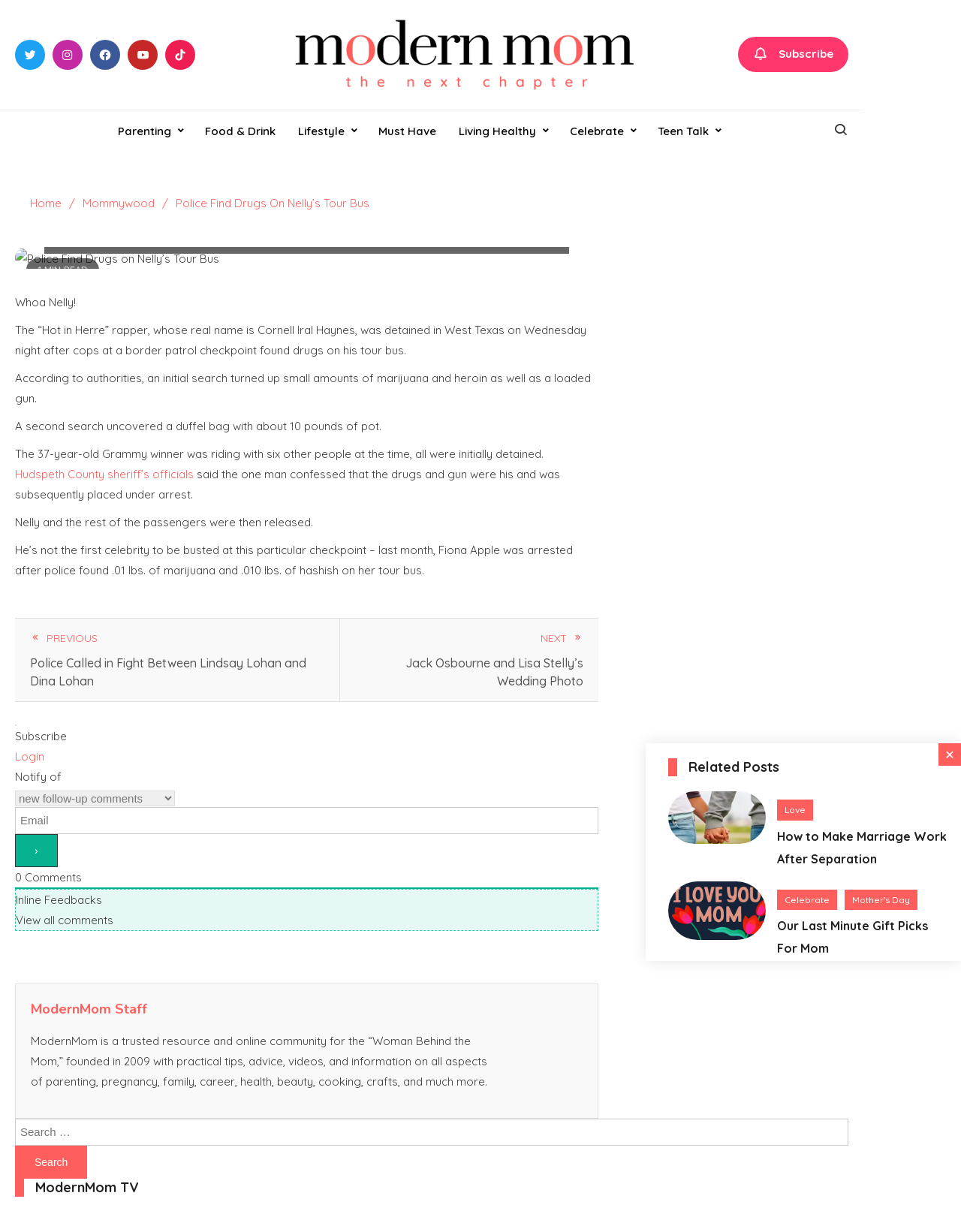Locate the bounding box coordinates of the clickable area to execute the instruction: "View the 'How to Make Marriage Work After Separation' article". Provide the coordinates as four float numbers between 0 and 1, represented as [left, top, right, bottom].

[0.696, 0.642, 0.985, 0.708]